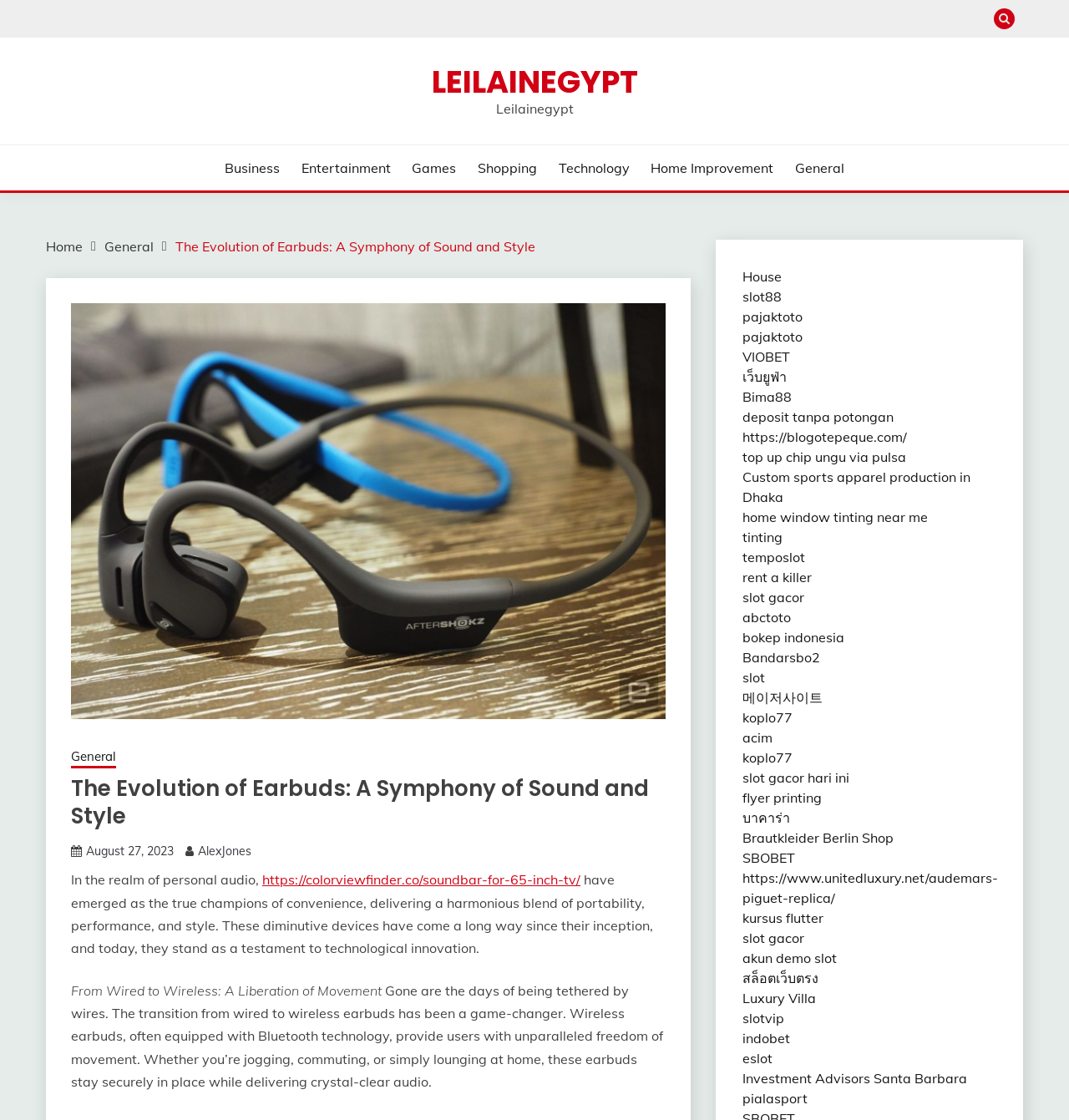Provide the bounding box coordinates of the section that needs to be clicked to accomplish the following instruction: "Go to the 'General' category."

[0.744, 0.141, 0.79, 0.159]